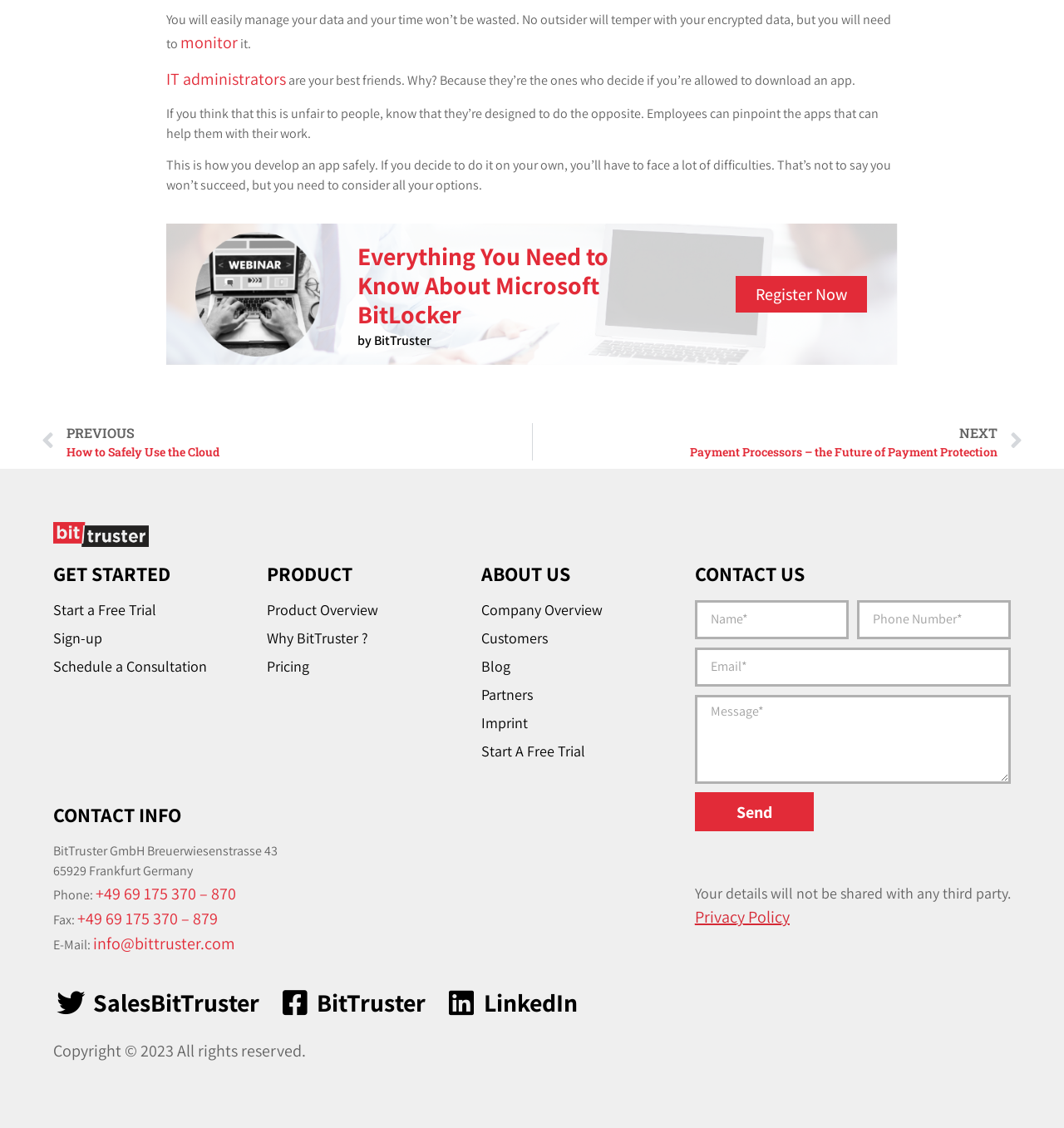Respond to the question below with a single word or phrase: What is the address of BitTruster?

Breuerwiesenstrasse 43, 65929 Frankfurt Germany